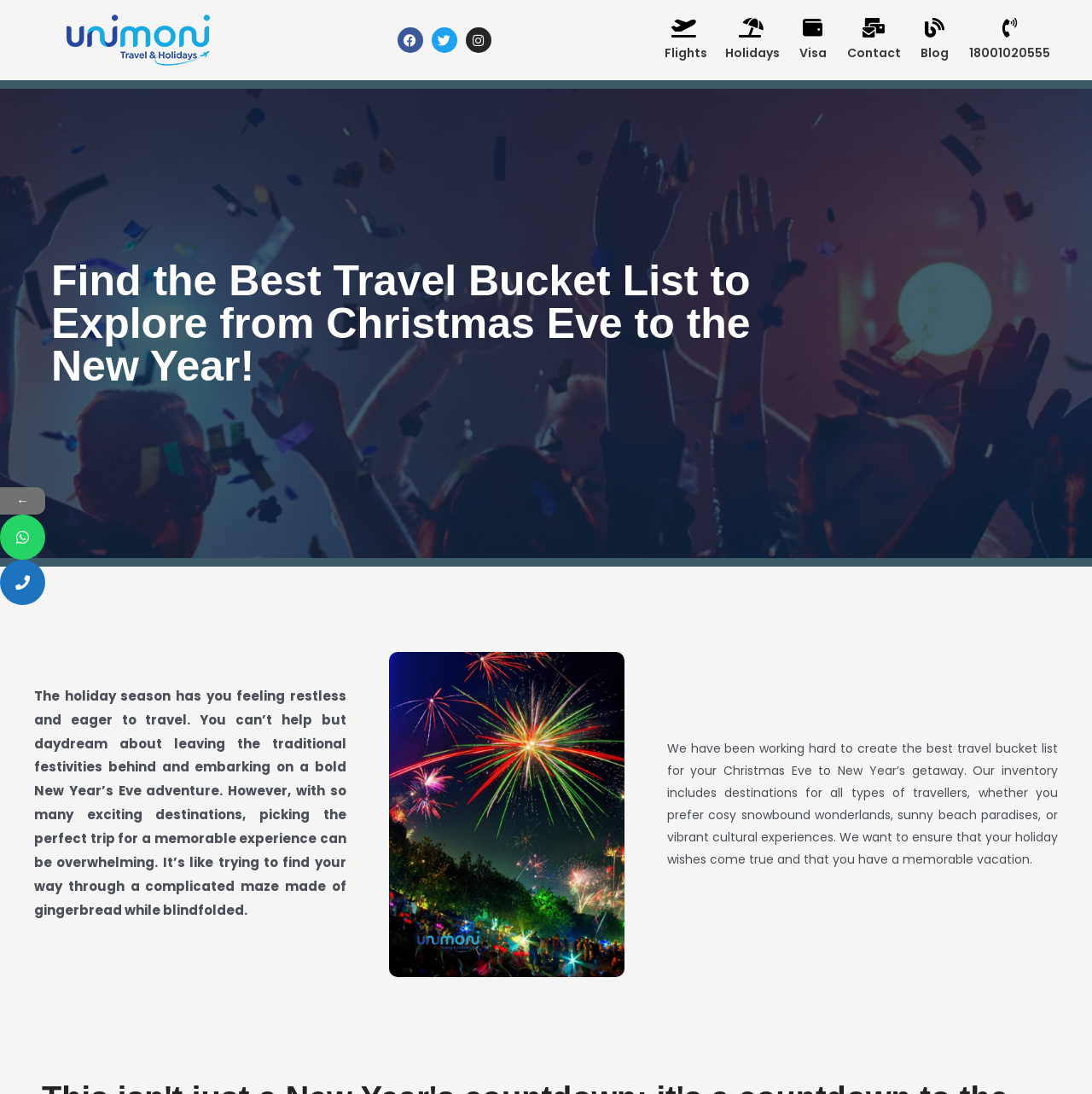What is the purpose of the website?
Using the image as a reference, give an elaborate response to the question.

The website appears to be a travel planning website, as it provides a curated collection of destinations and information about flights, holidays, and visas, indicating that its purpose is to help users plan a trip.